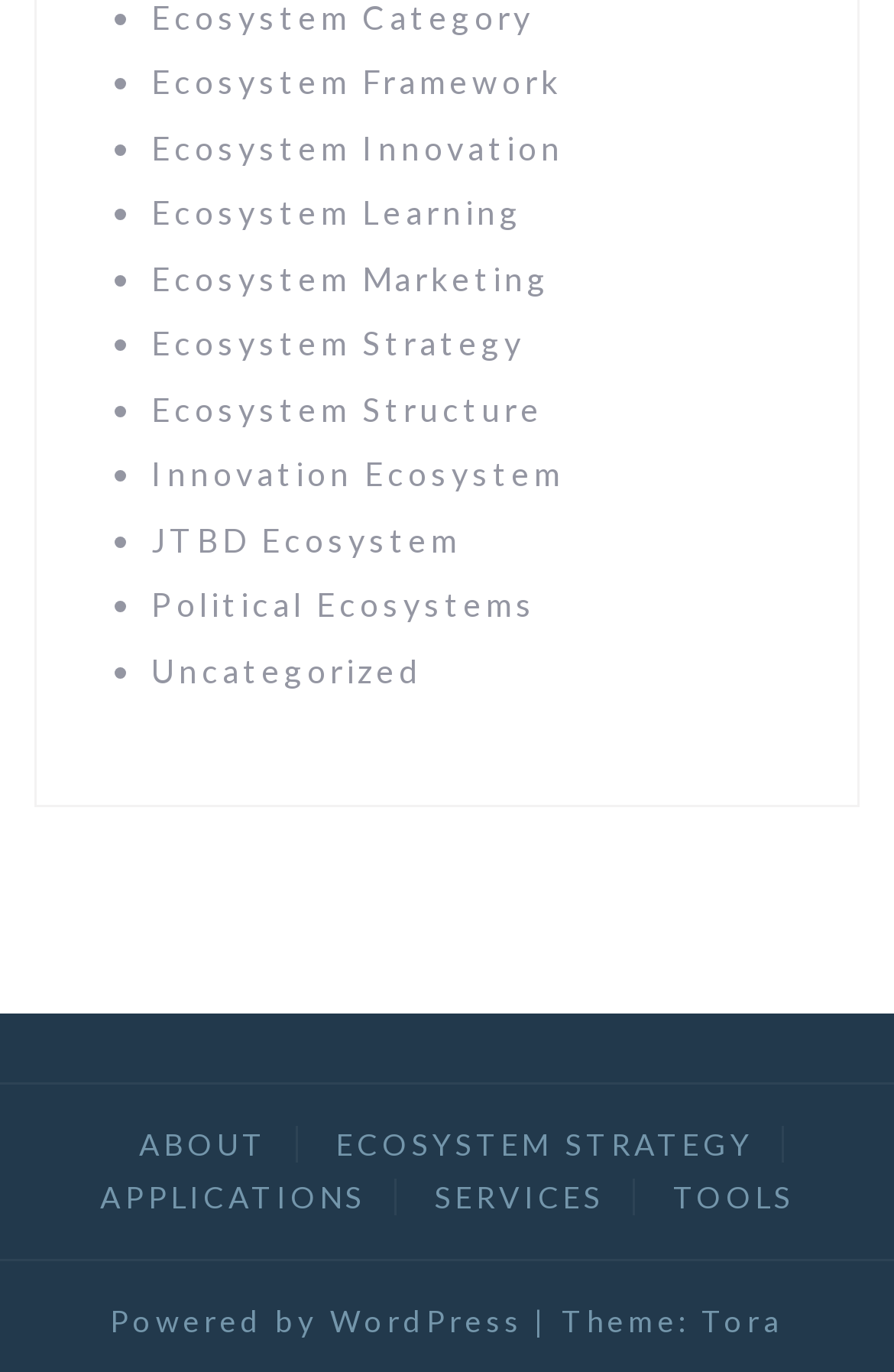Locate the bounding box coordinates of the area you need to click to fulfill this instruction: 'View ECOSYSTEM STRATEGY'. The coordinates must be in the form of four float numbers ranging from 0 to 1: [left, top, right, bottom].

[0.345, 0.821, 0.876, 0.848]